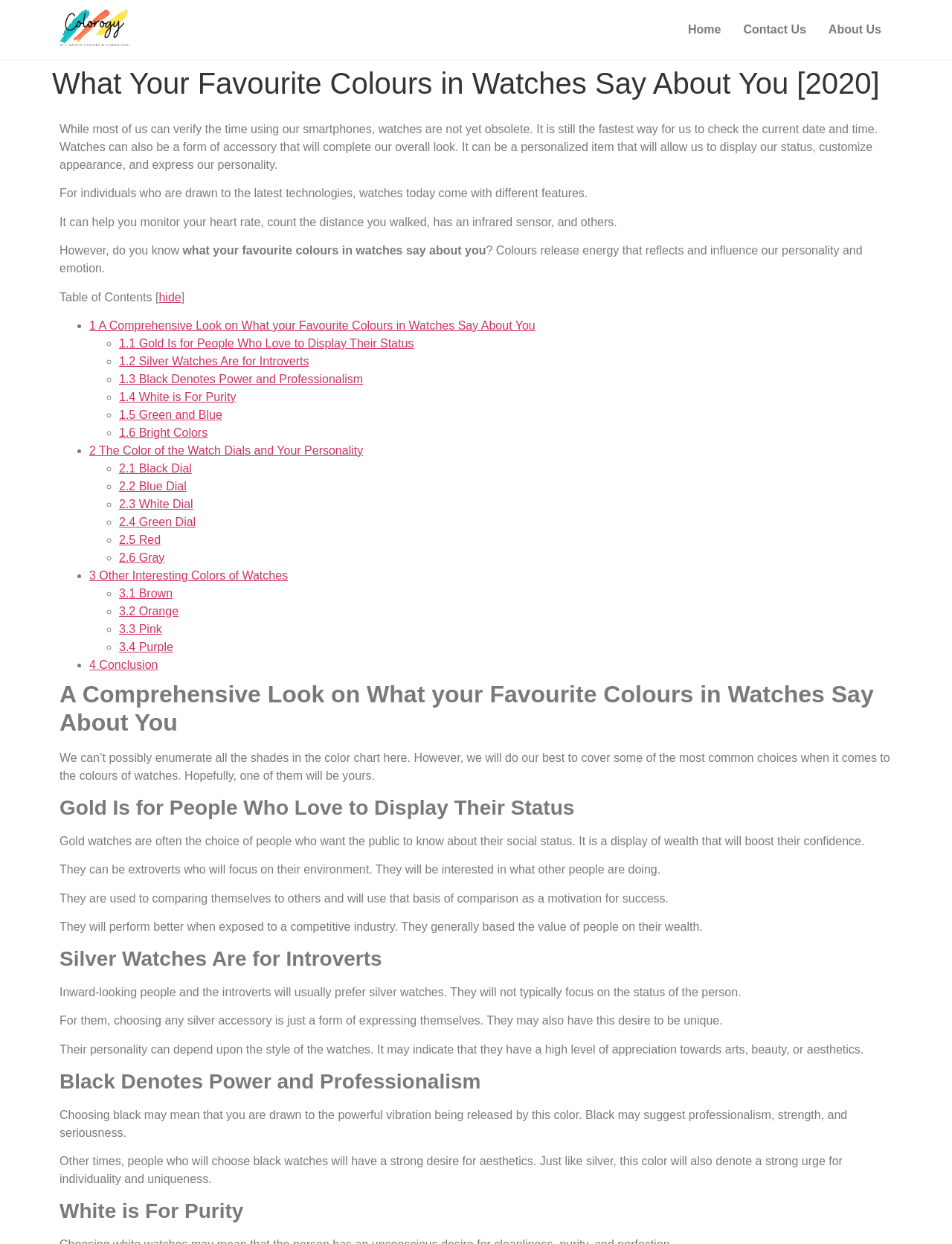What does a white watch represent?
Make sure to answer the question with a detailed and comprehensive explanation.

The webpage states that white watches are associated with purity, indicating a strong desire for cleanliness and innocence.